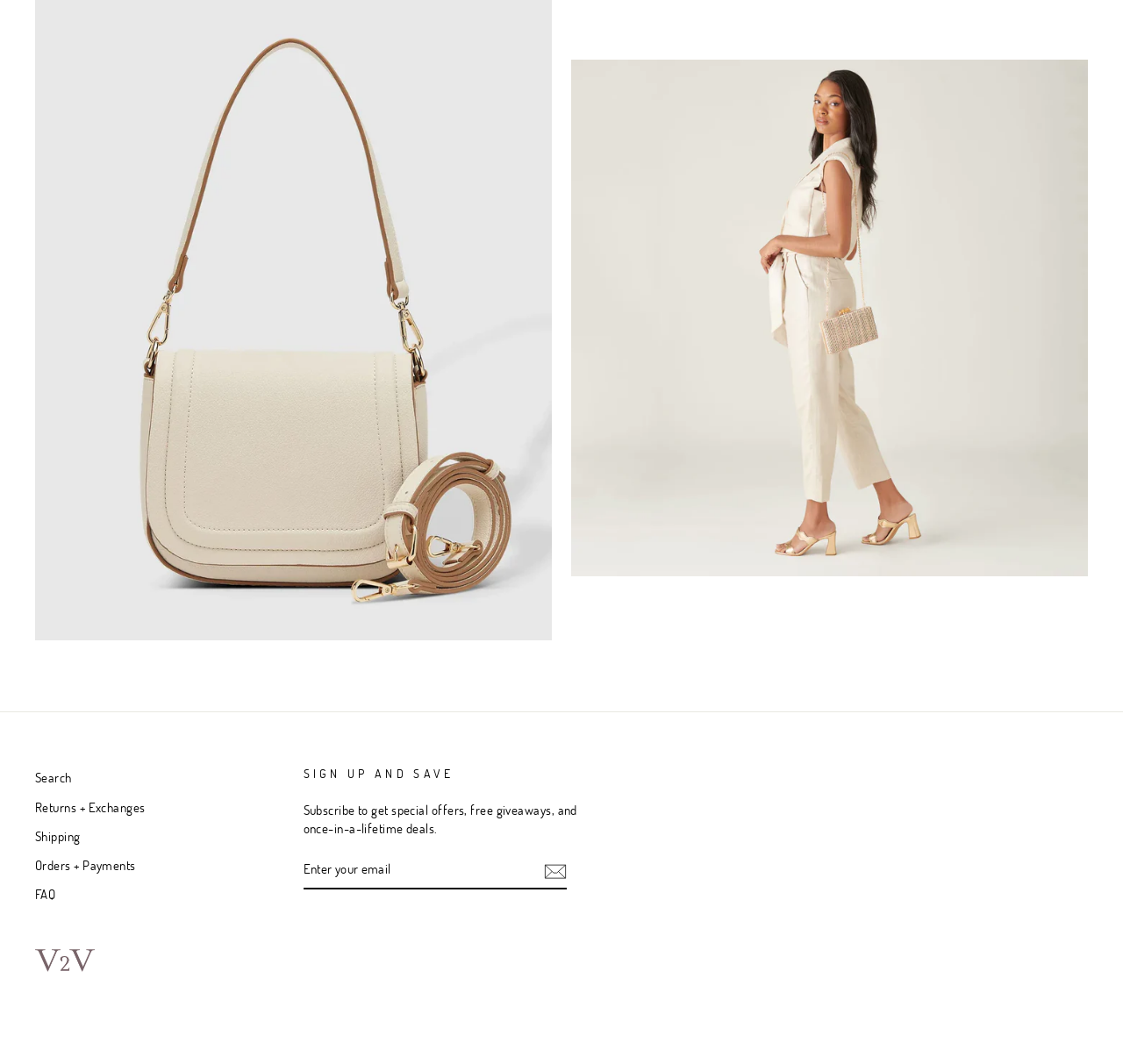Please respond to the question with a concise word or phrase:
What is the benefit of signing up?

Get special offers